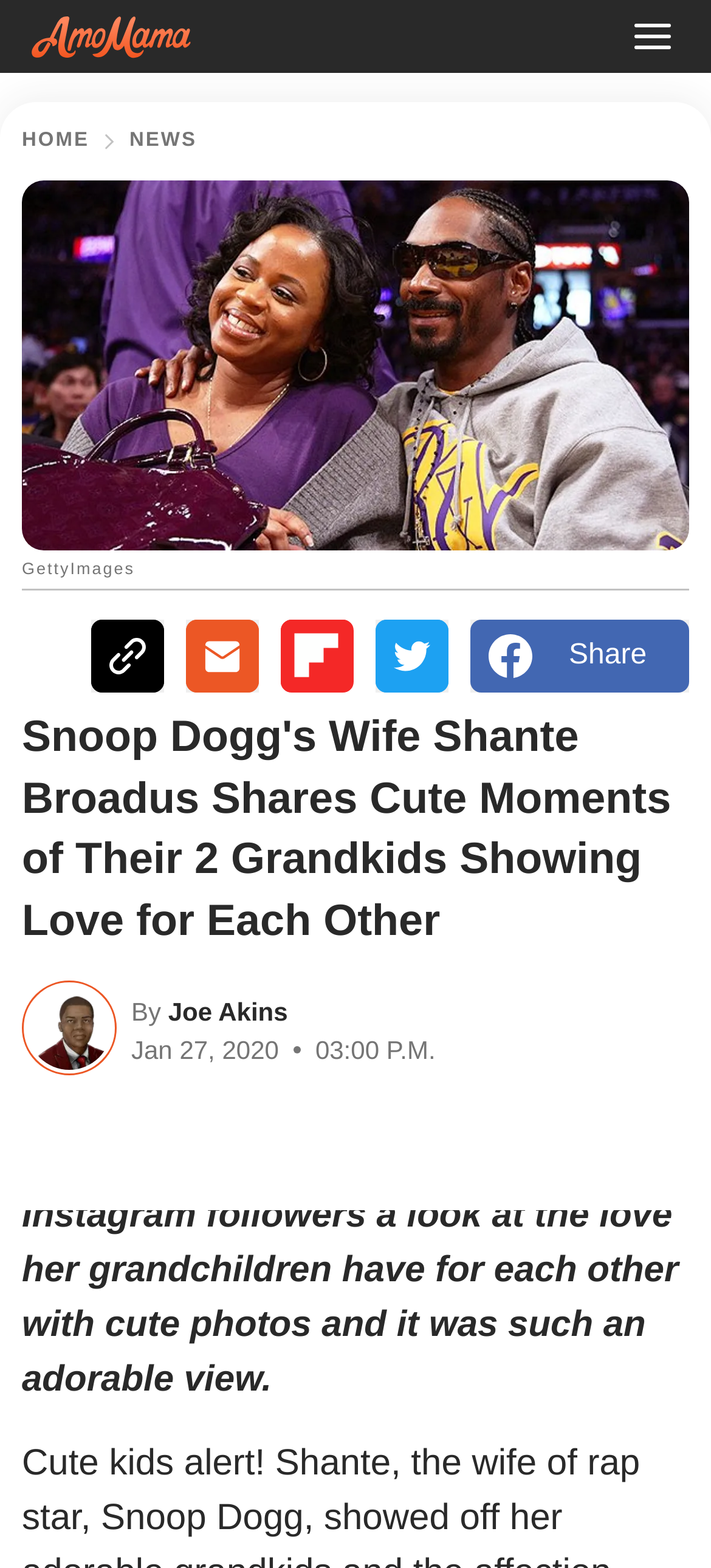Who is the author of the article?
Offer a detailed and full explanation in response to the question.

The webpage contains a link with the text 'Joe Akins', which is likely the author of the article.